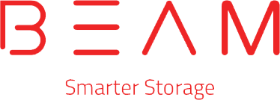What is the theme of the article?
Use the image to answer the question with a single word or phrase.

decluttering and optimizing living spaces